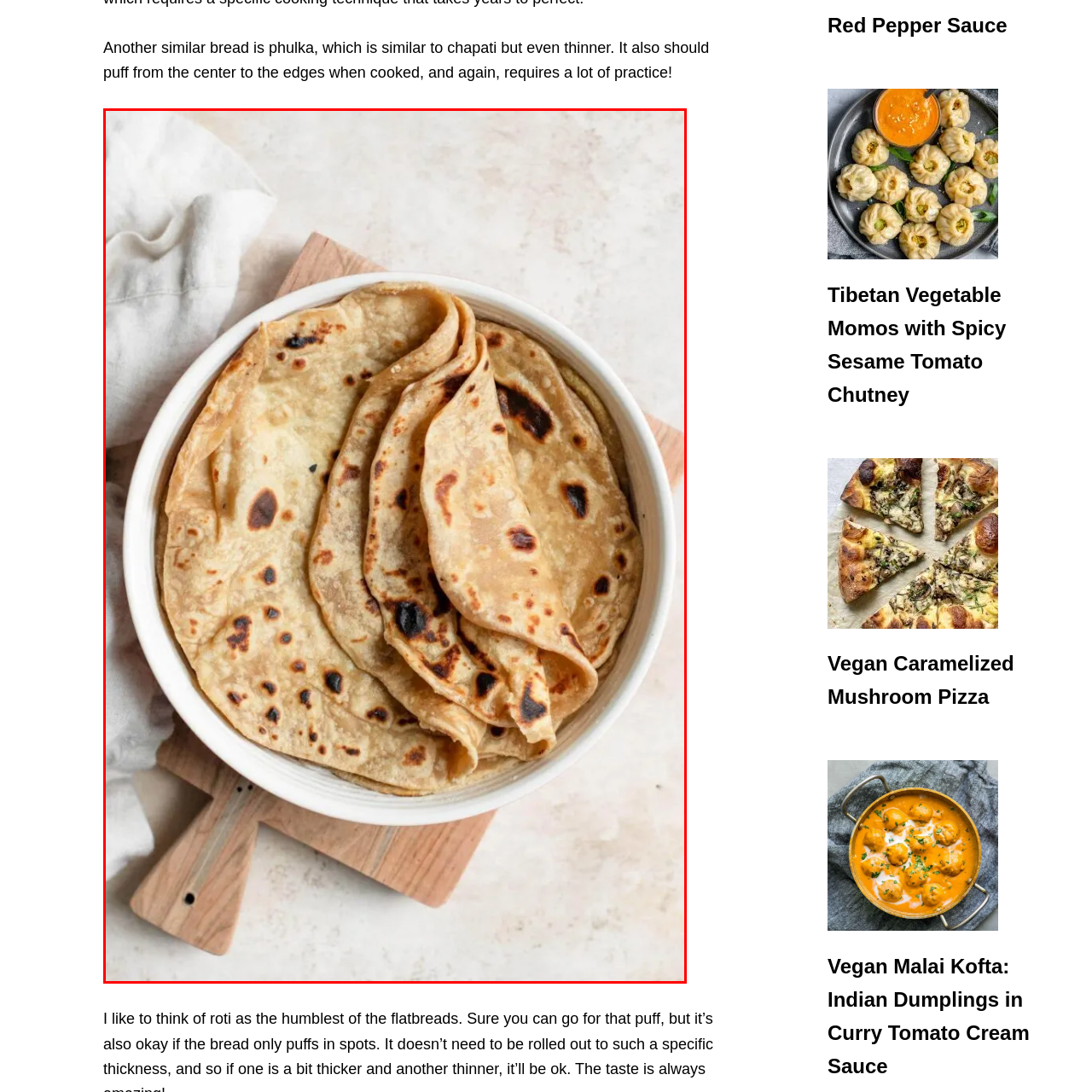What is the material of the cutting board? View the image inside the red bounding box and respond with a concise one-word or short-phrase answer.

Wooden